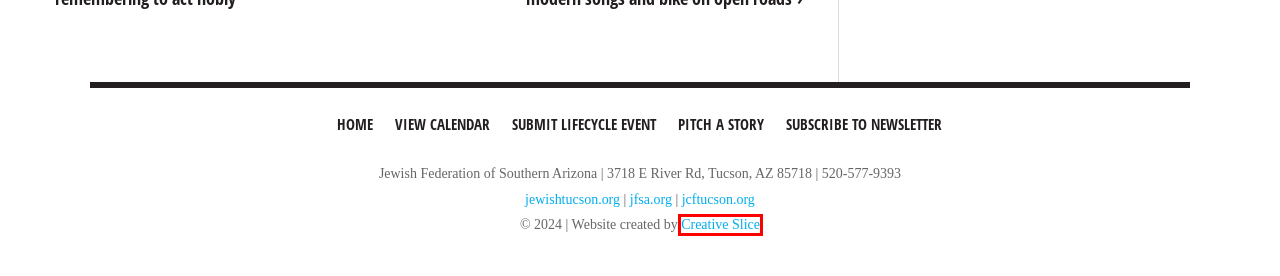You have been given a screenshot of a webpage, where a red bounding box surrounds a UI element. Identify the best matching webpage description for the page that loads after the element in the bounding box is clicked. Options include:
A. Confessing our sins on Yom Kippur – and remembering to act nobly | AZ Jewish Post
B. B’nai Mitzvah | AZ Jewish Post
C. Water researcher links arid regions of Arizona, Israel, and Jordan
D. Foundation | Jewish Philanthropies of Southern Arizona
E. Creative Slice — Tucson website design, the right way — WordPress development
F. Environmental Education Exchange founder Markowitz empowers kids
G. Childhood tales of oppression spur environmental advocate
H. Community Directory | Jewish Philanthropies of Southern Arizona

E